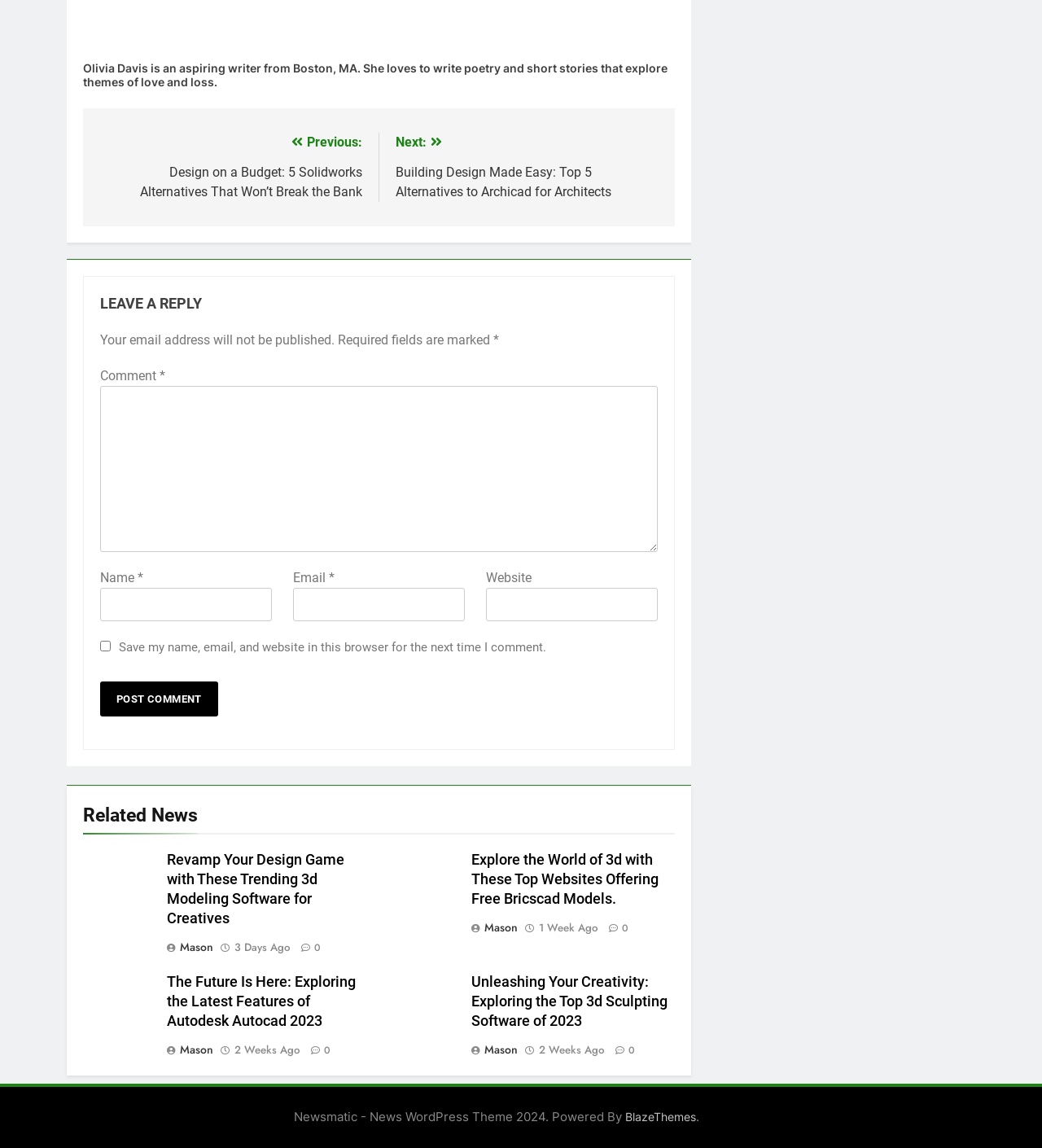From the screenshot, find the bounding box of the UI element matching this description: "mur.at". Supply the bounding box coordinates in the form [left, top, right, bottom], each a float between 0 and 1.

None